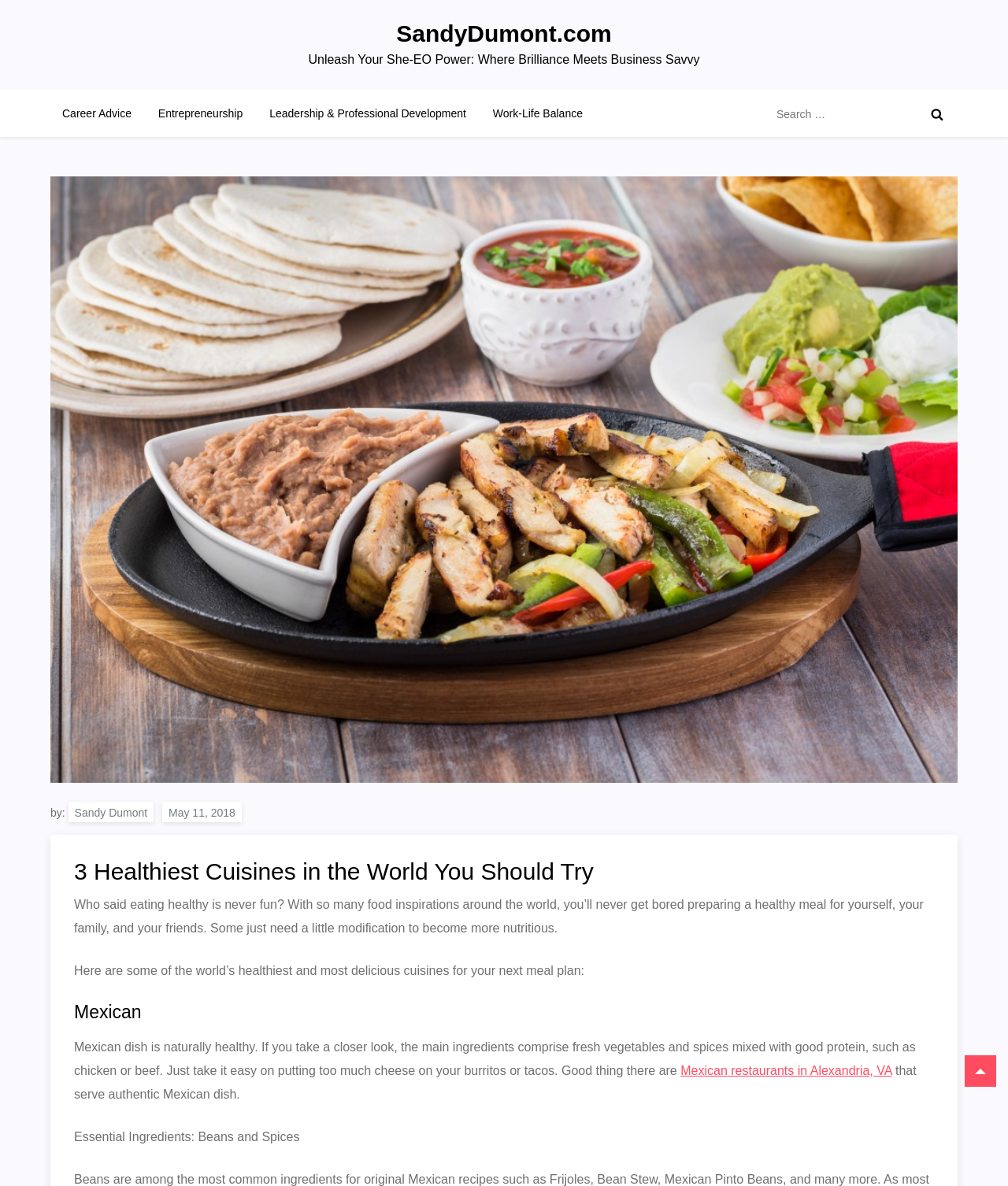Given the element description Work-Life Balance, identify the bounding box coordinates for the UI element on the webpage screenshot. The format should be (top-left x, top-left y, bottom-right x, bottom-right y), with values between 0 and 1.

[0.477, 0.076, 0.59, 0.116]